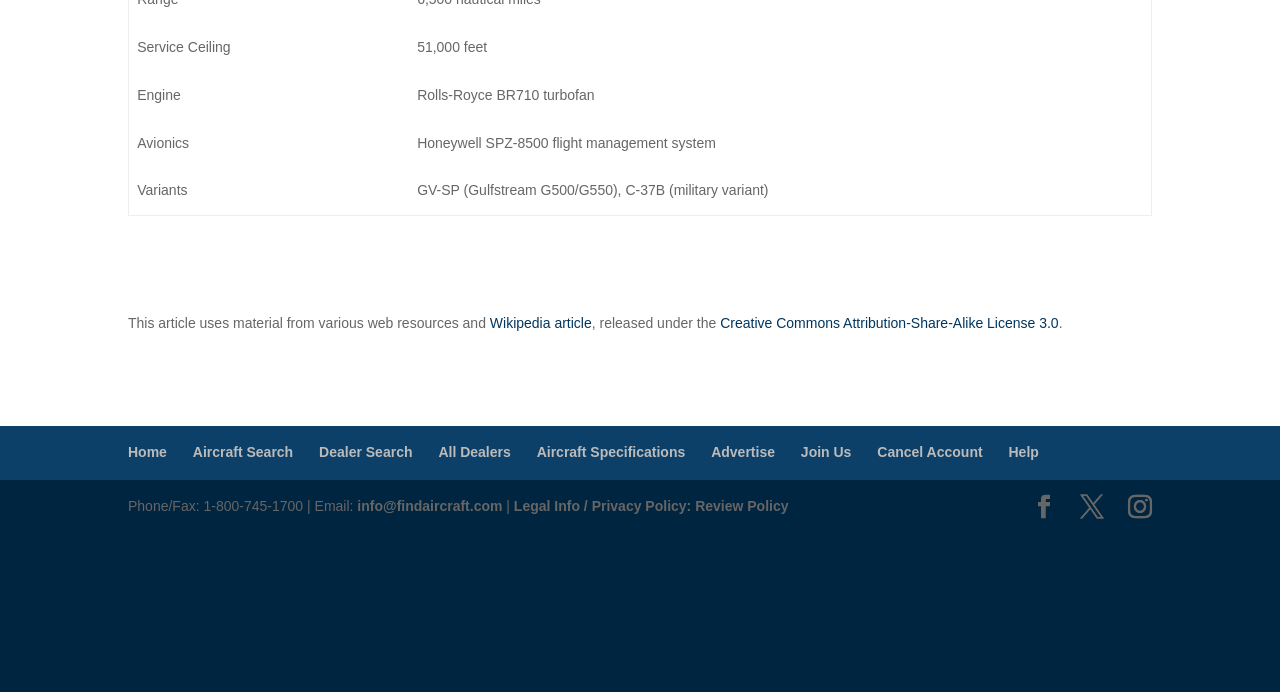Please locate the bounding box coordinates of the element that should be clicked to achieve the given instruction: "Go to Wikipedia article".

[0.383, 0.455, 0.462, 0.478]